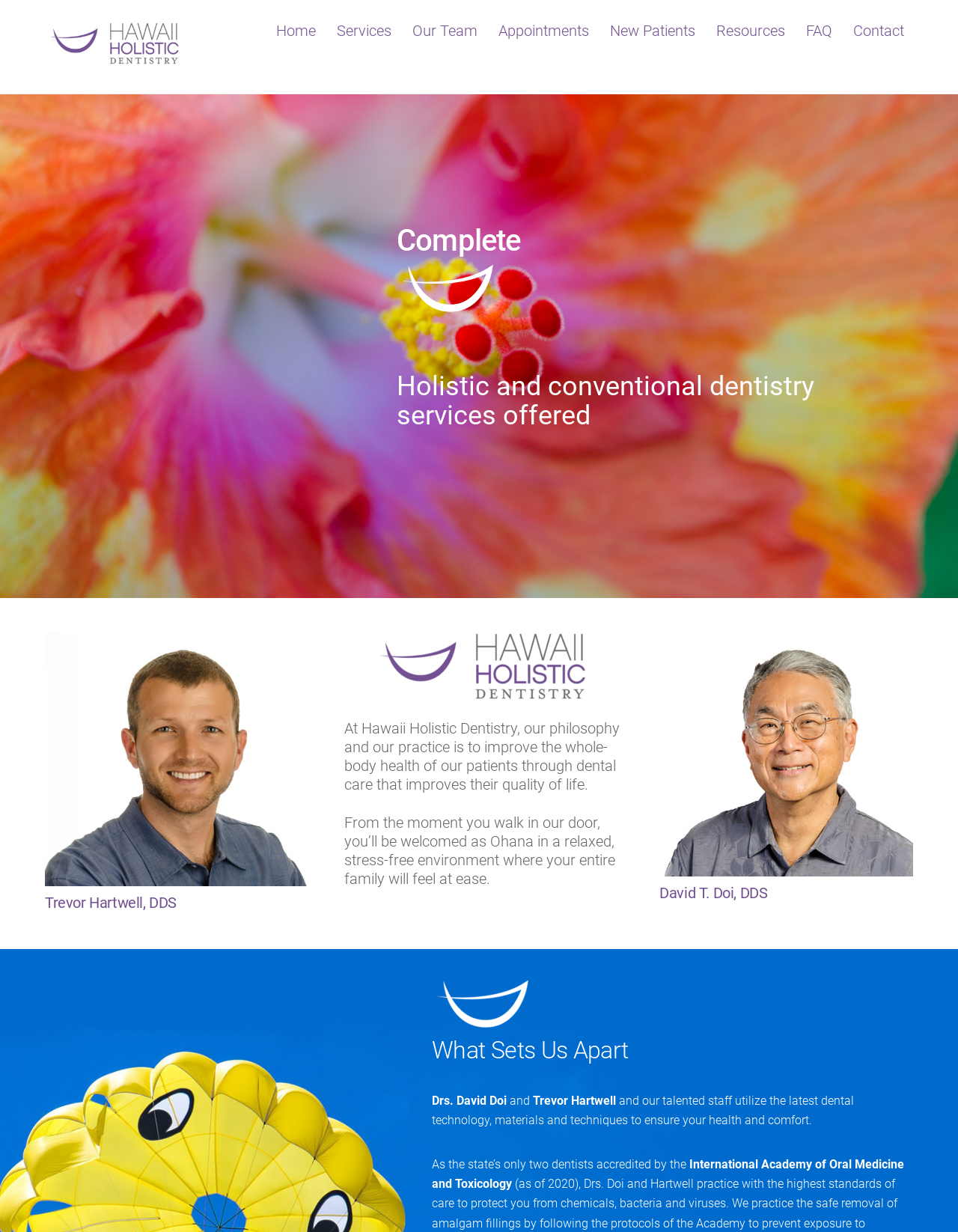Provide the bounding box coordinates for the specified HTML element described in this description: "New Patients". The coordinates should be four float numbers ranging from 0 to 1, in the format [left, top, right, bottom].

[0.627, 0.01, 0.735, 0.04]